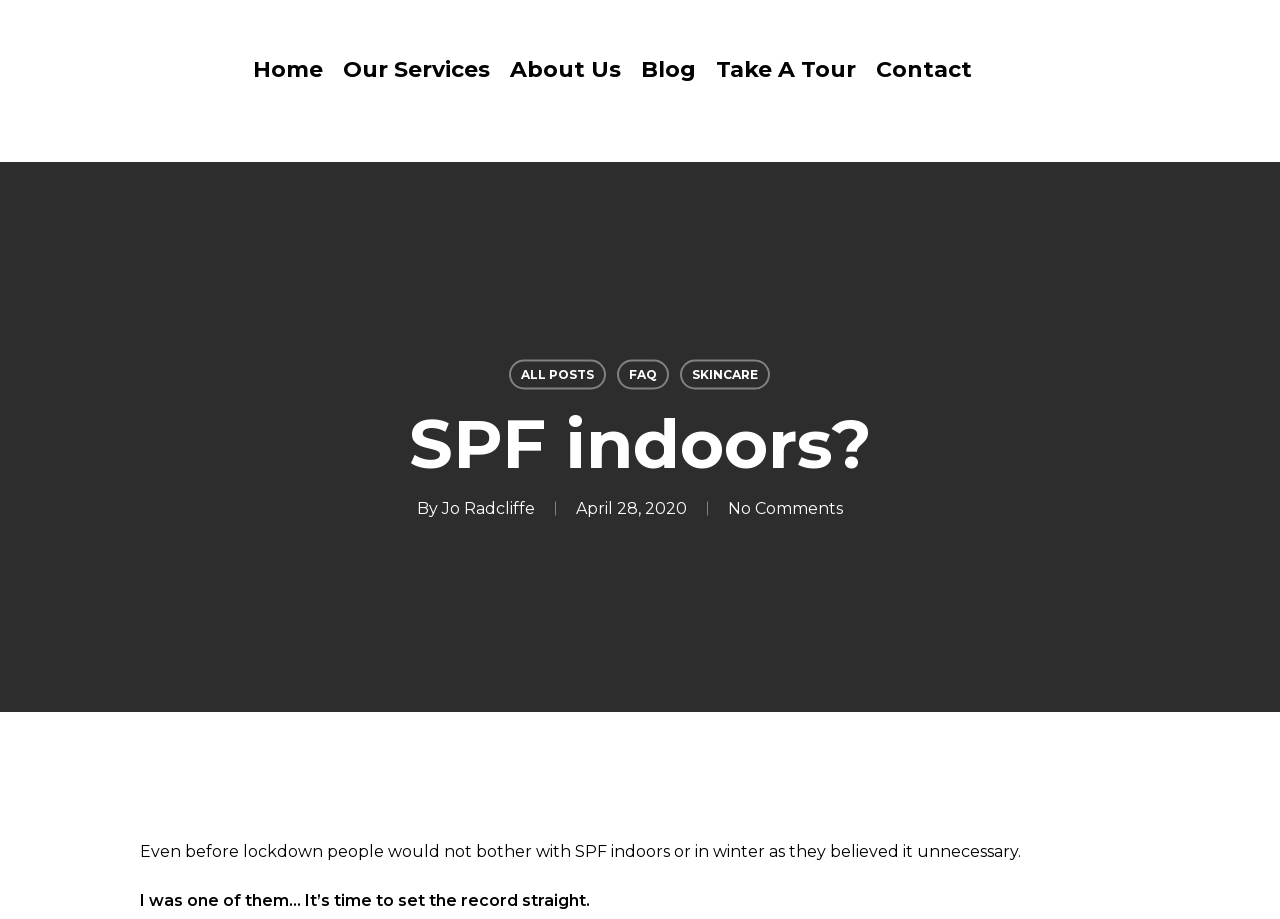What is the date of the article?
Answer briefly with a single word or phrase based on the image.

April 28, 2020